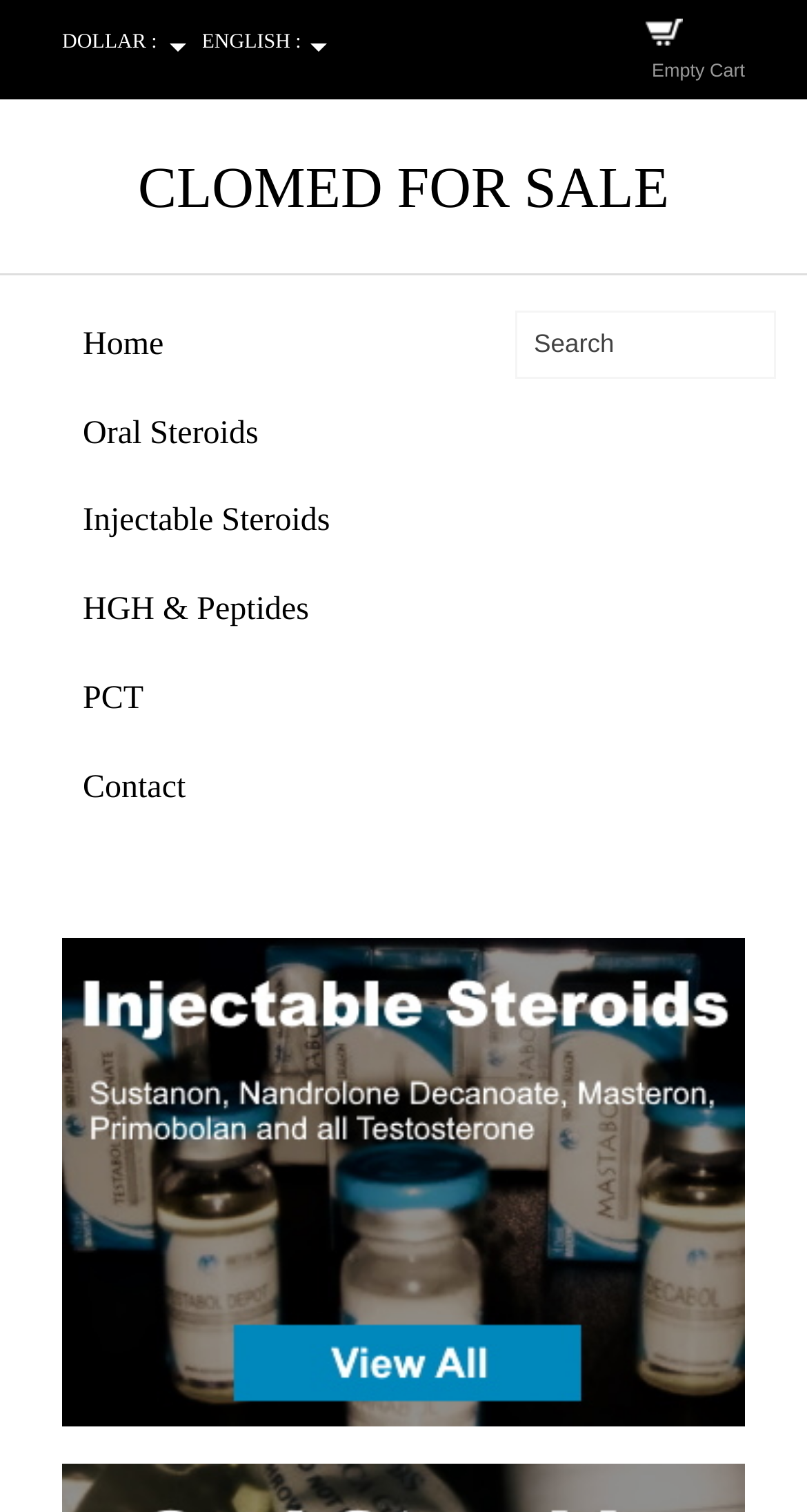Return the bounding box coordinates of the UI element that corresponds to this description: "PCT". The coordinates must be given as four float numbers in the range of 0 and 1, [left, top, right, bottom].

[0.038, 0.434, 0.6, 0.493]